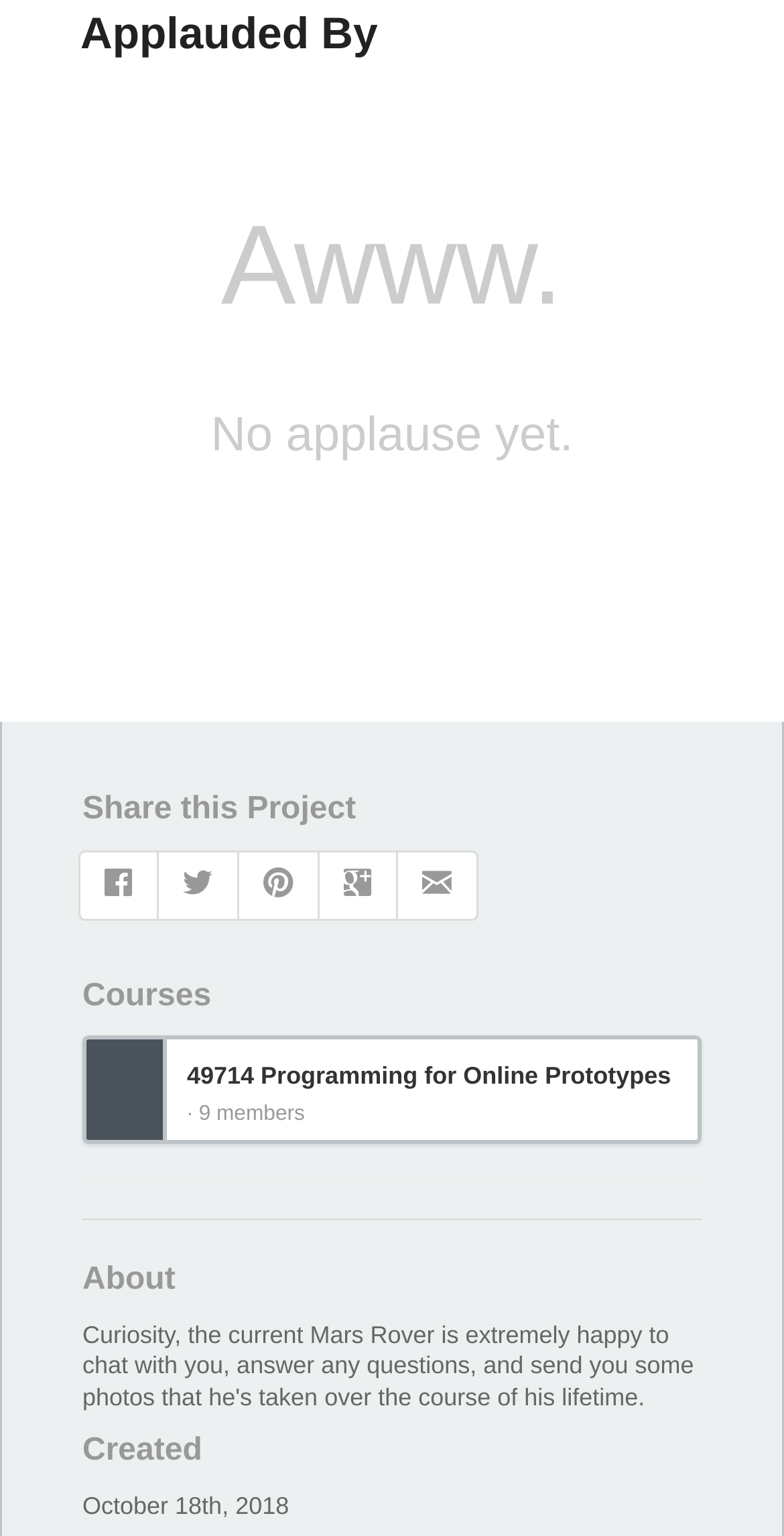Give a concise answer using only one word or phrase for this question:
What is the name of the course with 9 members?

Programming for Online Prototypes